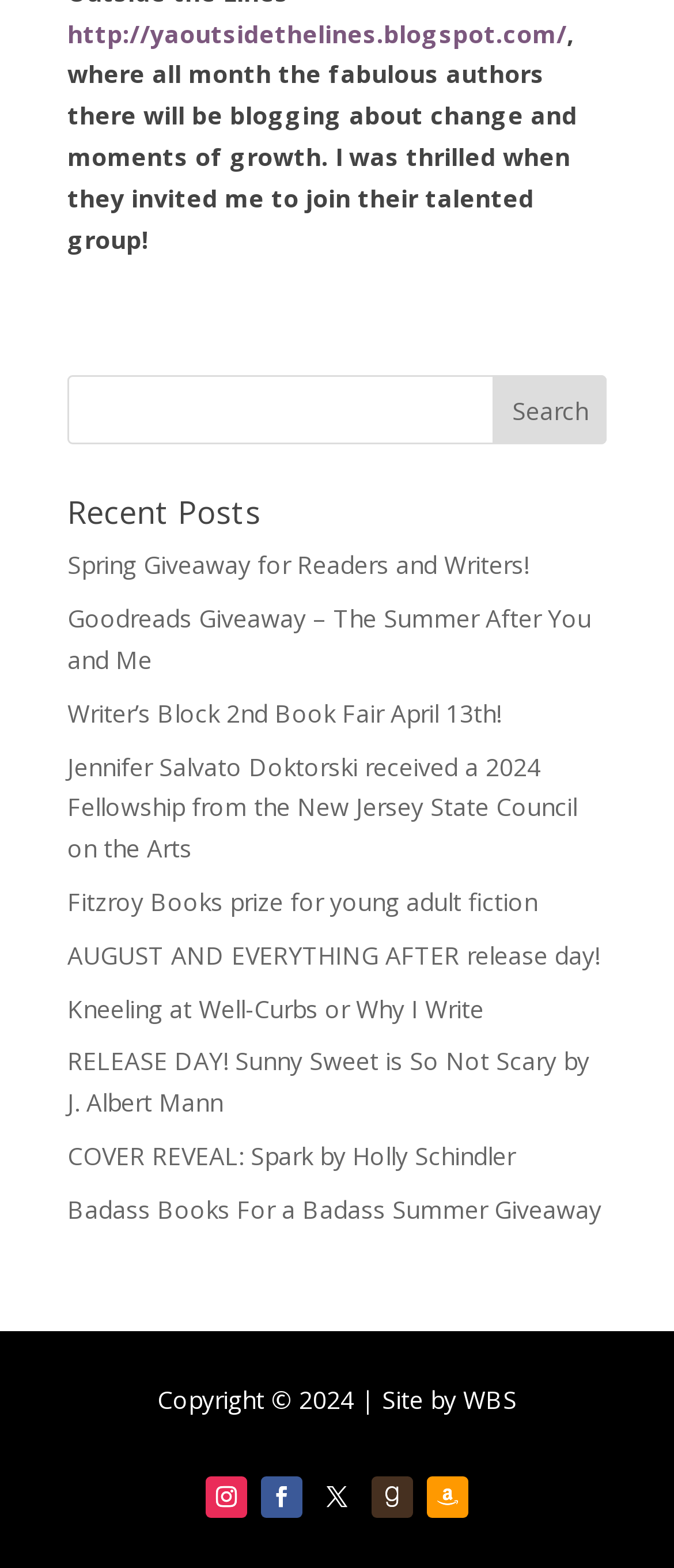Please locate the clickable area by providing the bounding box coordinates to follow this instruction: "View product description".

None